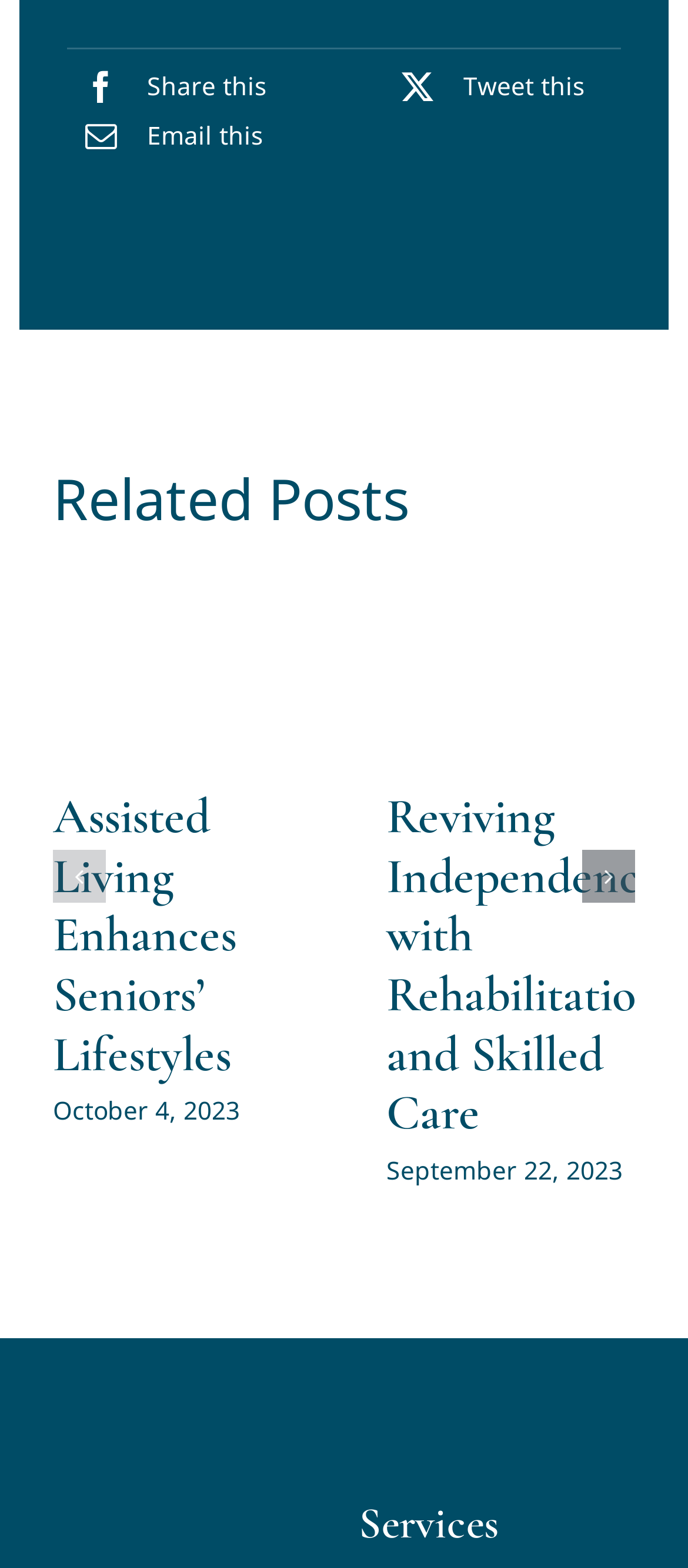Provide the bounding box coordinates of the area you need to click to execute the following instruction: "Tweet this".

[0.674, 0.044, 0.851, 0.065]